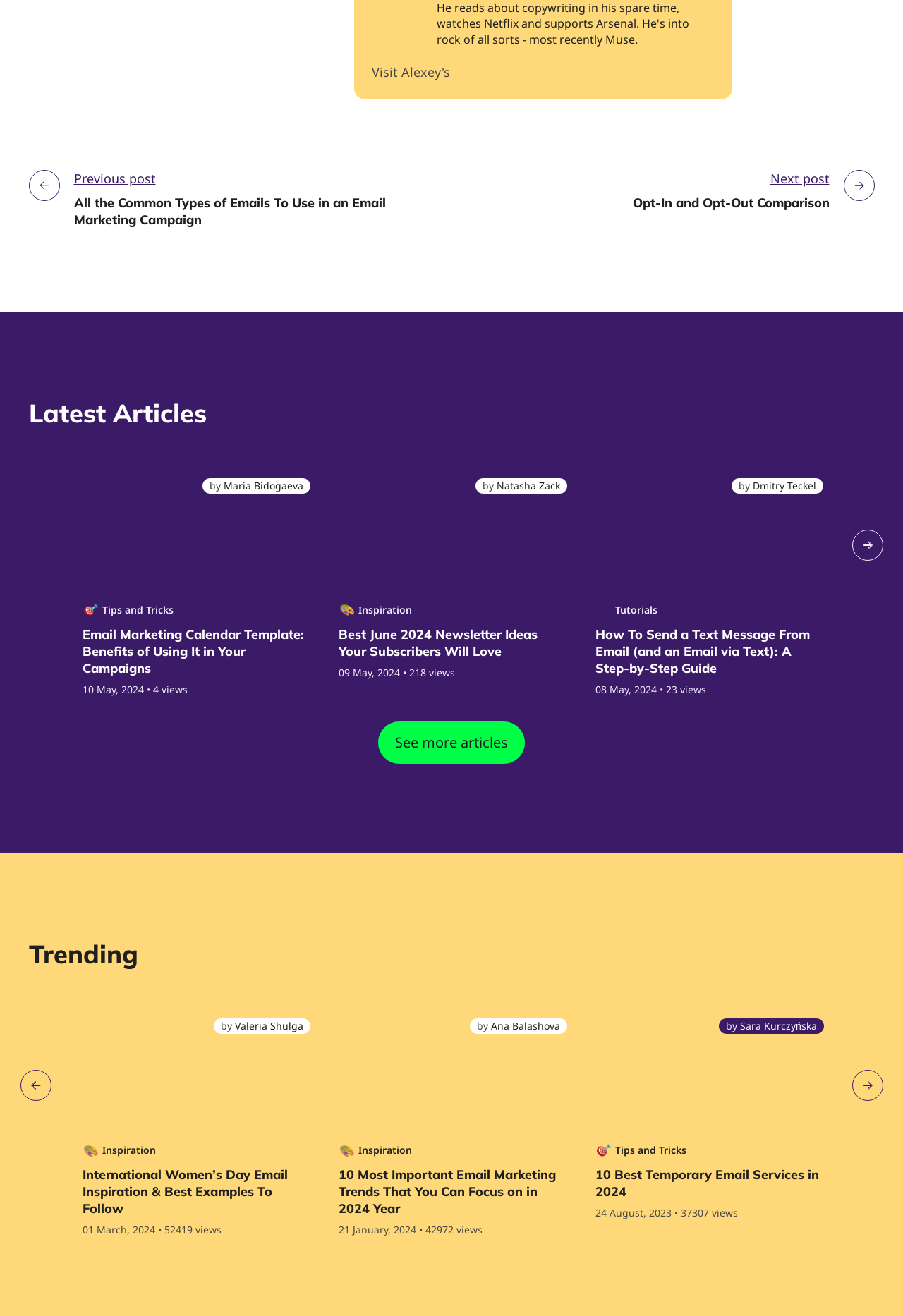Please identify the bounding box coordinates of the element's region that I should click in order to complete the following instruction: "Click on the 'Previous post' link". The bounding box coordinates consist of four float numbers between 0 and 1, i.e., [left, top, right, bottom].

[0.032, 0.129, 0.495, 0.173]